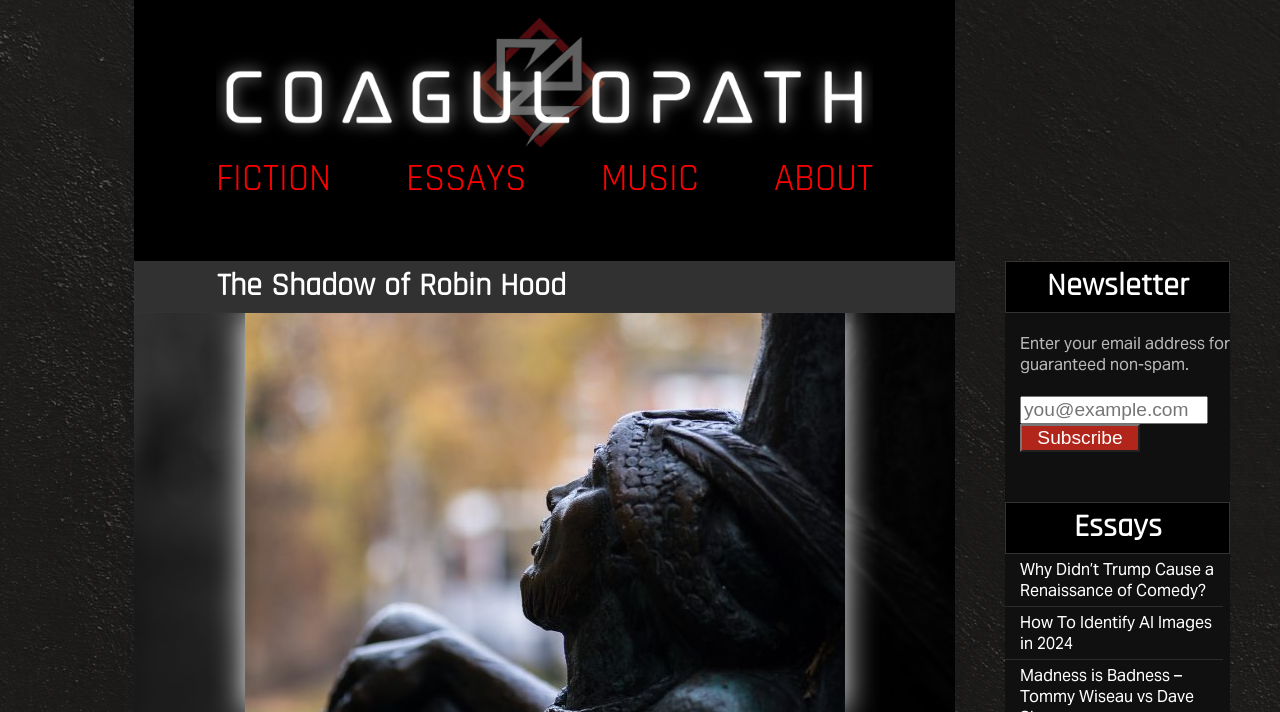Please specify the bounding box coordinates in the format (top-left x, top-left y, bottom-right x, bottom-right y), with values ranging from 0 to 1. Identify the bounding box for the UI component described as follows: parent_node: FICTION

[0.167, 0.205, 0.682, 0.234]